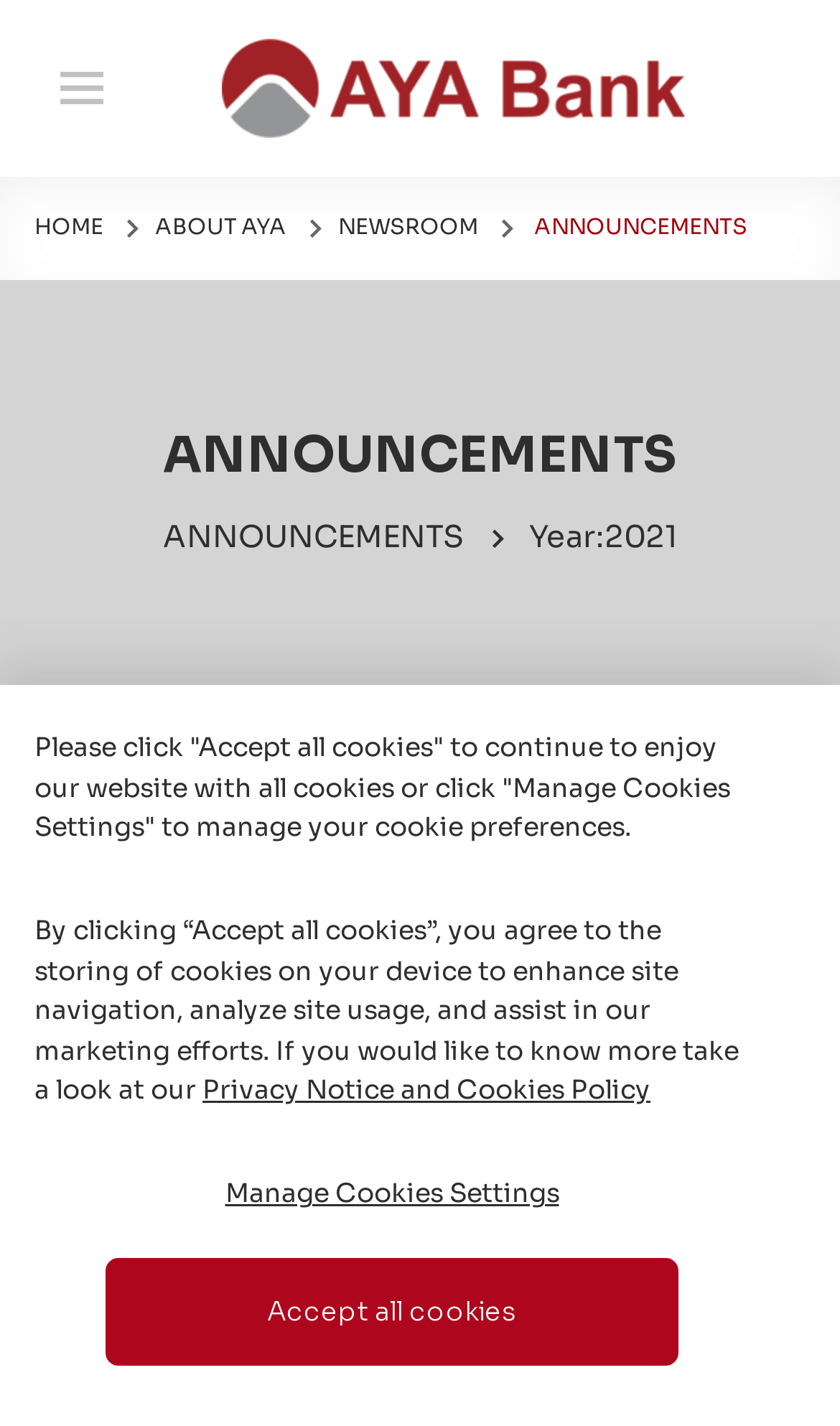Using the information in the image, could you please answer the following question in detail:
What is the title of the current page?

The title of the current page can be found in a heading element, which is 'ANNOUNCEMENTS'. This heading is located below the navigation bar and indicates that the current page is the announcements page.